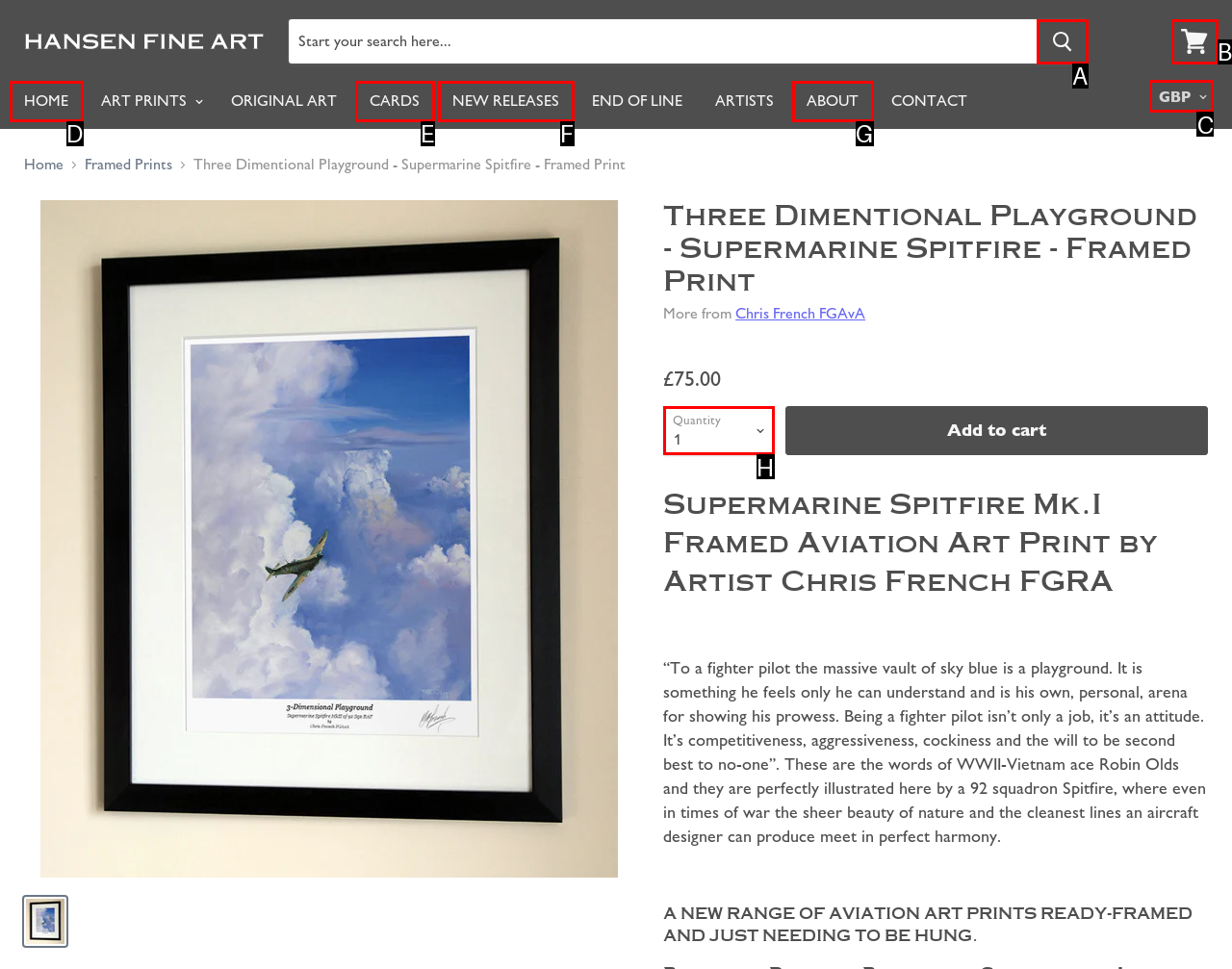Find the option you need to click to complete the following instruction: Change currency
Answer with the corresponding letter from the choices given directly.

C